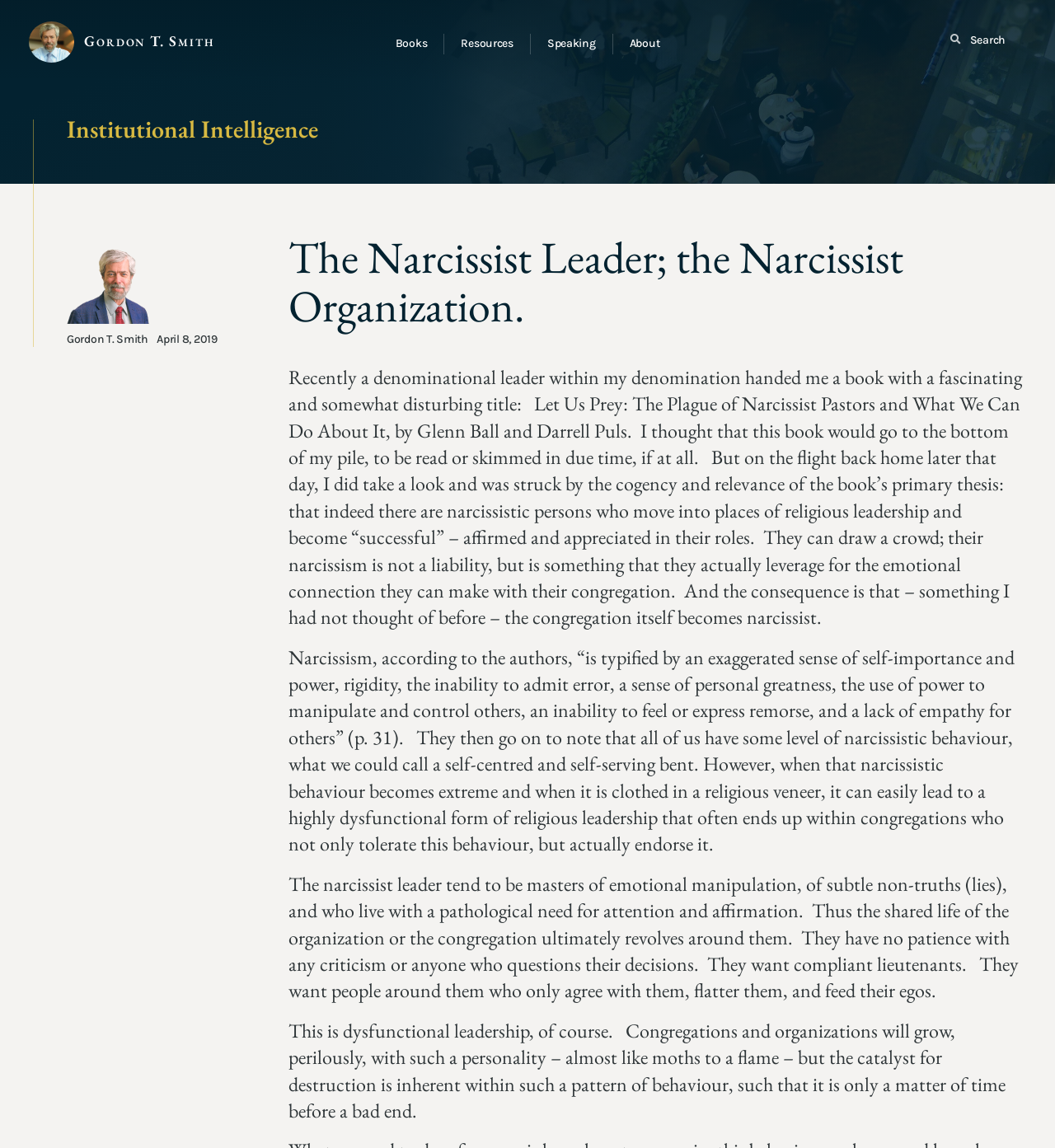What is the consequence of a narcissist leader?
Answer with a single word or phrase by referring to the visual content.

Congregation becomes narcissist